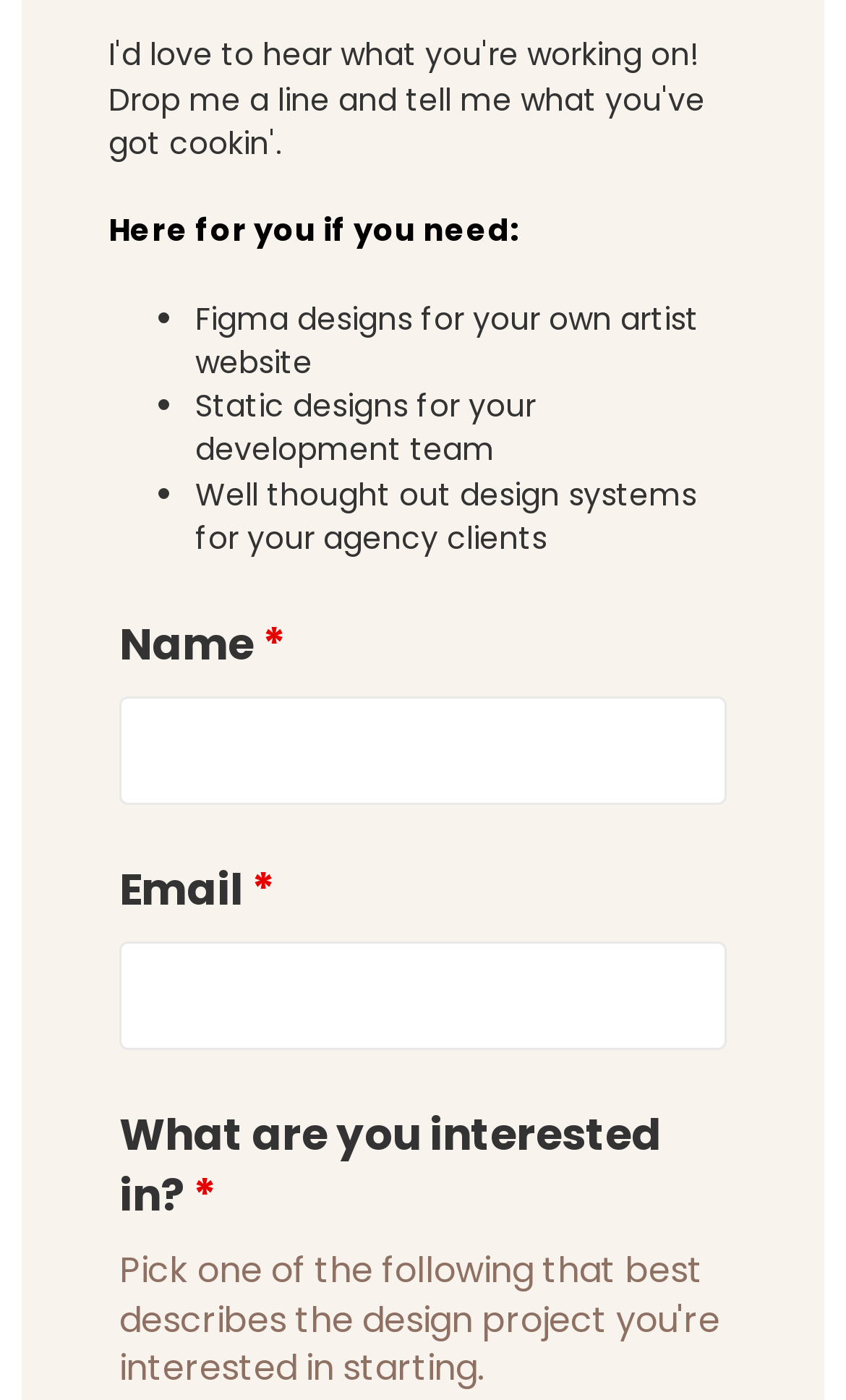What type of design systems are offered for agency clients?
Use the information from the screenshot to give a comprehensive response to the question.

According to the bullet point on the webpage, the design systems offered for agency clients are described as 'well thought out', suggesting that they are carefully planned and executed.